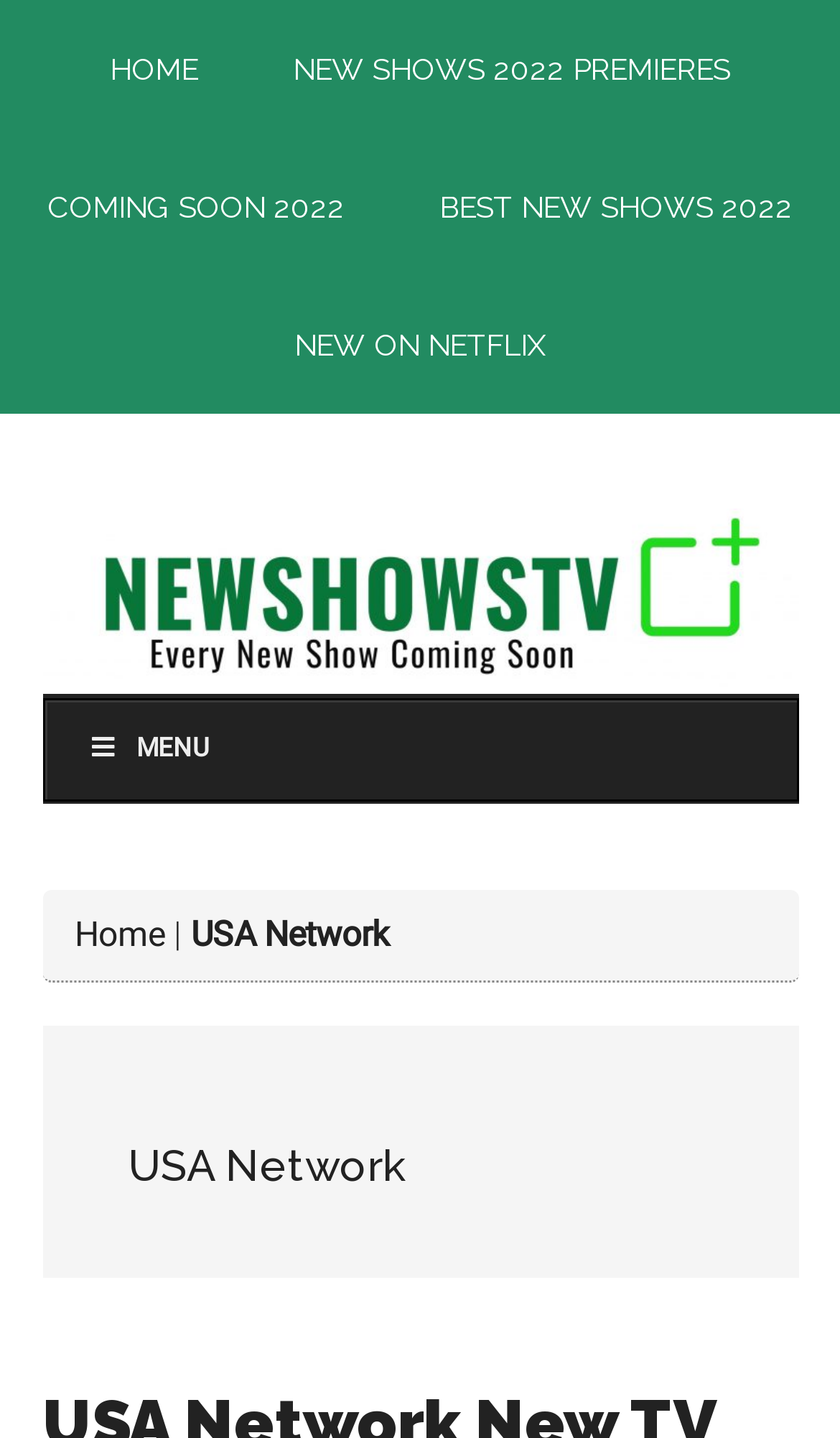Identify the bounding box for the UI element described as: "Best New Shows 2022". The coordinates should be four float numbers between 0 and 1, i.e., [left, top, right, bottom].

[0.472, 0.096, 0.995, 0.192]